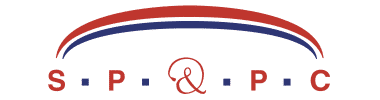Summarize the image with a detailed caption.

The image features the logo of "Superior Paint & Powder Coating," also known as SP&PC. The design showcases the acronym prominently in bold red and navy font, with decorative elements framing the text. The use of a stylized ampersand connects the letters in a visually appealing way, emphasizing the company's focus on quality and professionalism. This logo represents the company's dedication to providing powder coating services, particularly for architectural aluminum and projects within the education sector. The branding conveys reliability and expertise in the coatings industry, reinforcing SP&PC's position as a leading independent powder coater.